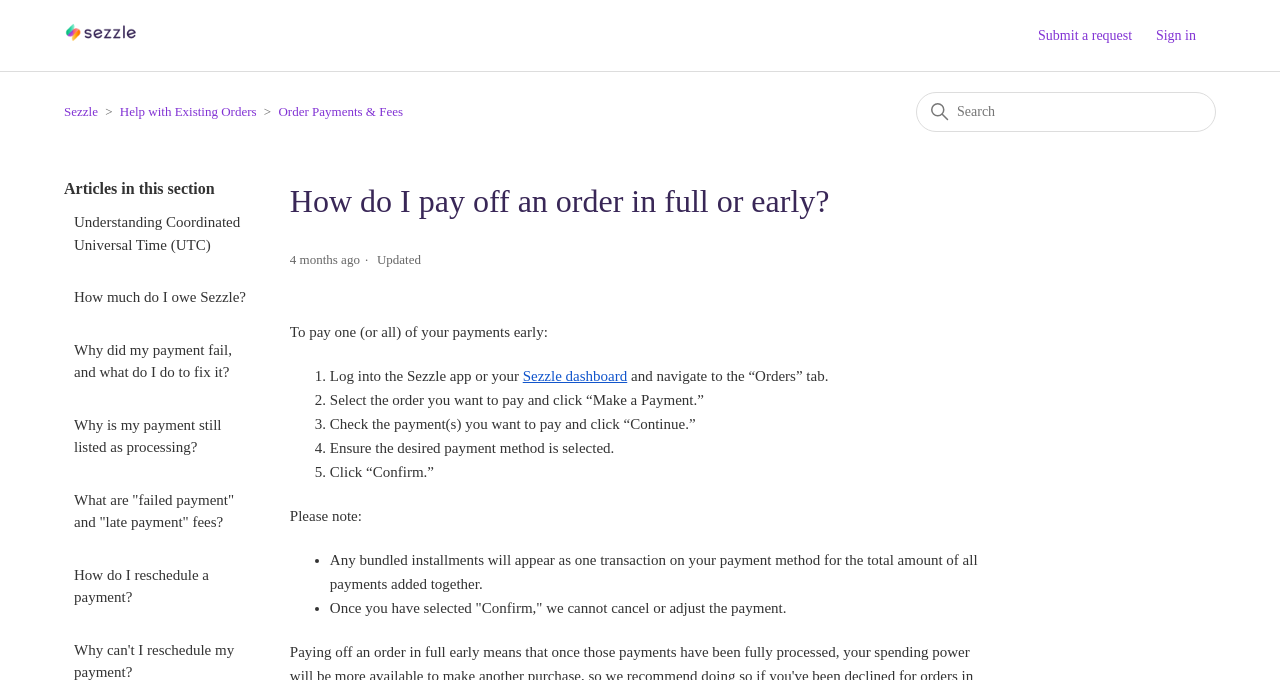Specify the bounding box coordinates of the area to click in order to follow the given instruction: "View Order Payments & Fees."

[0.203, 0.153, 0.315, 0.175]